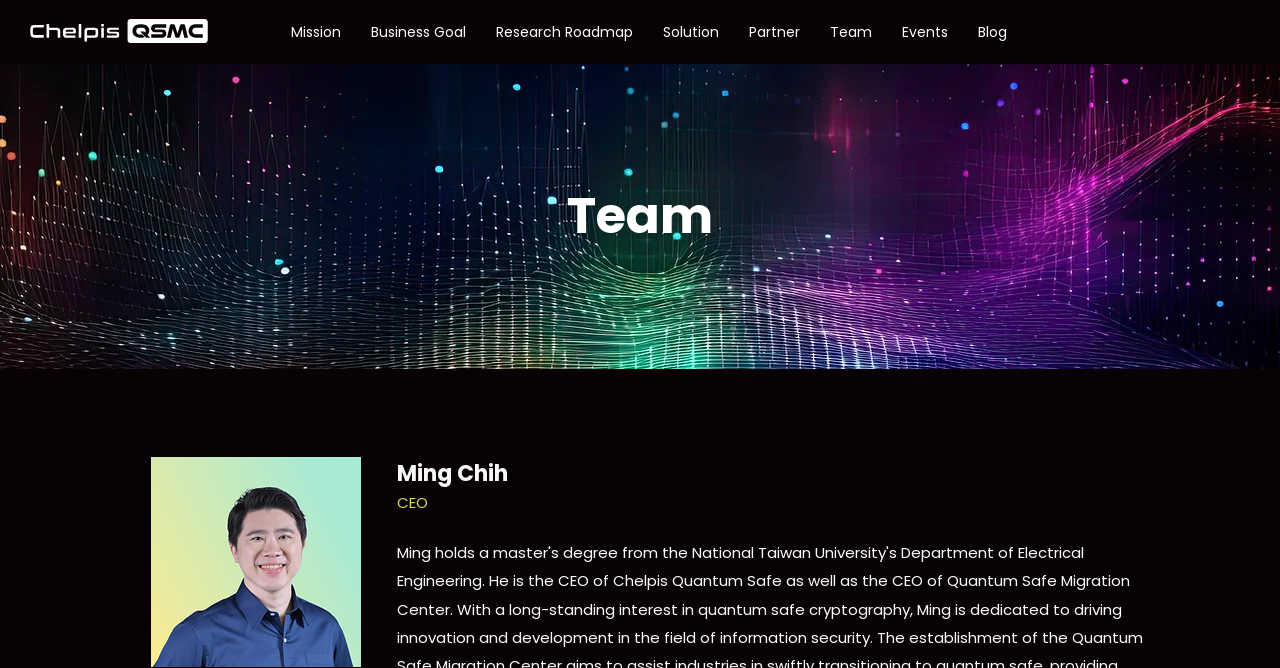Highlight the bounding box coordinates of the element that should be clicked to carry out the following instruction: "View the Research Roadmap page". The coordinates must be given as four float numbers ranging from 0 to 1, i.e., [left, top, right, bottom].

[0.376, 0.025, 0.506, 0.07]